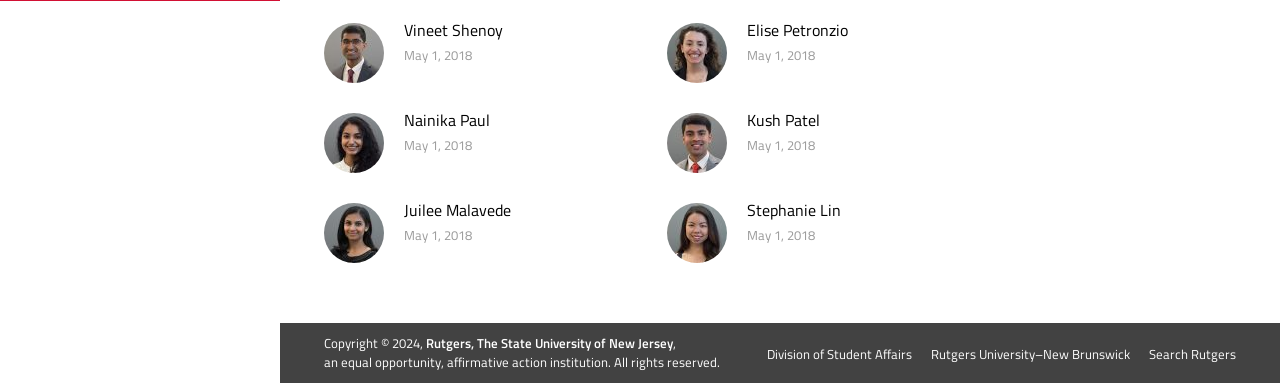How many links are in the footer?
From the screenshot, provide a brief answer in one word or phrase.

4